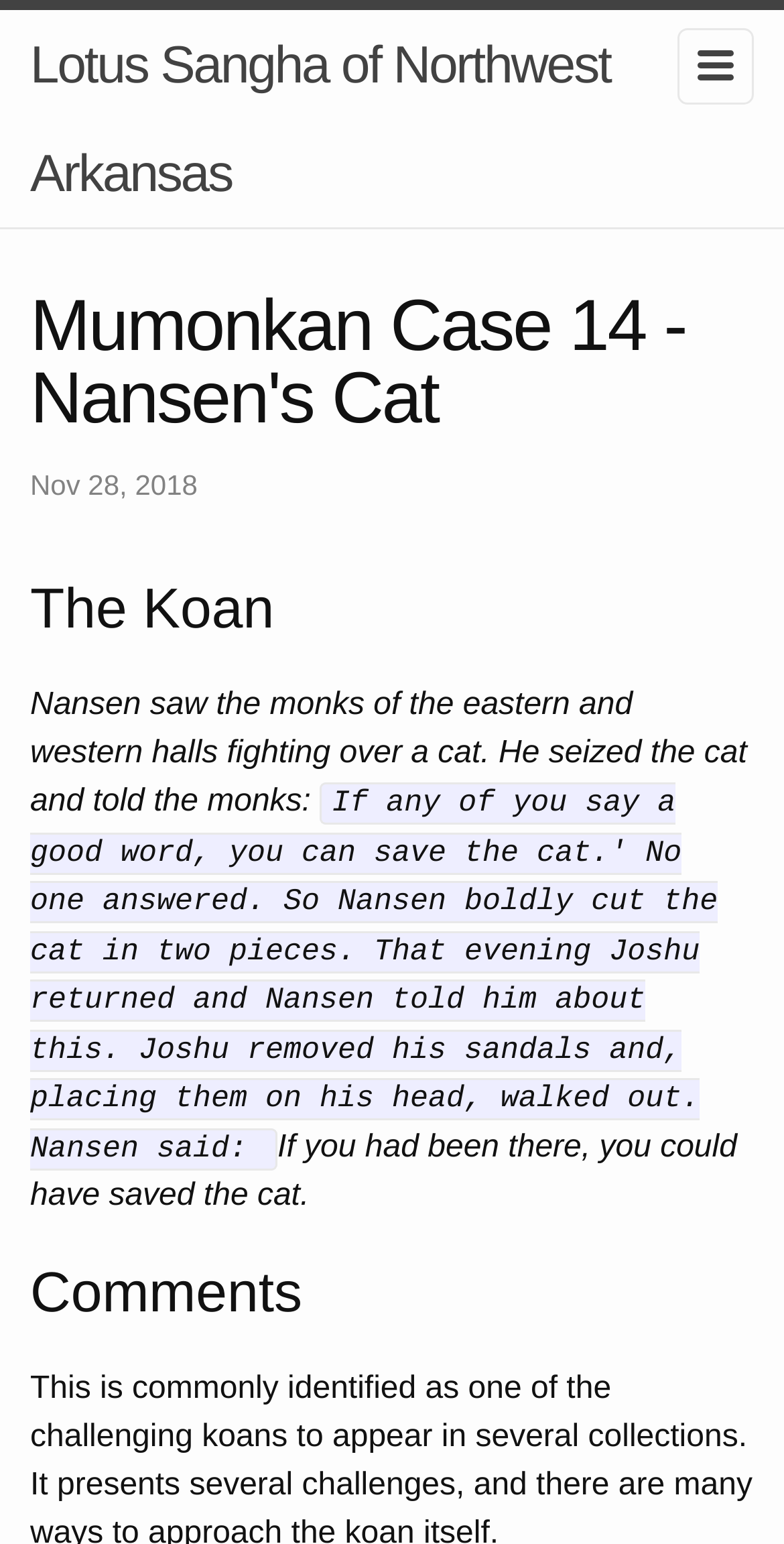Bounding box coordinates must be specified in the format (top-left x, top-left y, bottom-right x, bottom-right y). All values should be floating point numbers between 0 and 1. What are the bounding box coordinates of the UI element described as: Lotus Sangha of Northwest Arkansas

[0.038, 0.007, 0.962, 0.147]